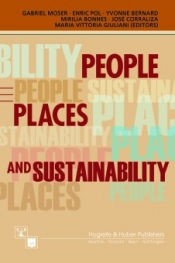Illustrate the image with a detailed caption.

The image features the cover of the book titled "People, Places, and Sustainability," edited by Gabriel Moser, Enric Pol, Yvonne Bernard, Mirella Bonnes, José Corraliza, and Maria Vittoria Giuliani. The design prominently displays the title with "People," "Places," and "Sustainability" in contrasting colors and sizes, reflecting themes of environmental psychology and human interaction with their surroundings. The editors' names are listed at the bottom of the cover, indicating their collaboration in this scholarly work. Published by Hogrefe & Huber Publishers, this book is likely to explore the intersection of social dynamics and sustainability practices.